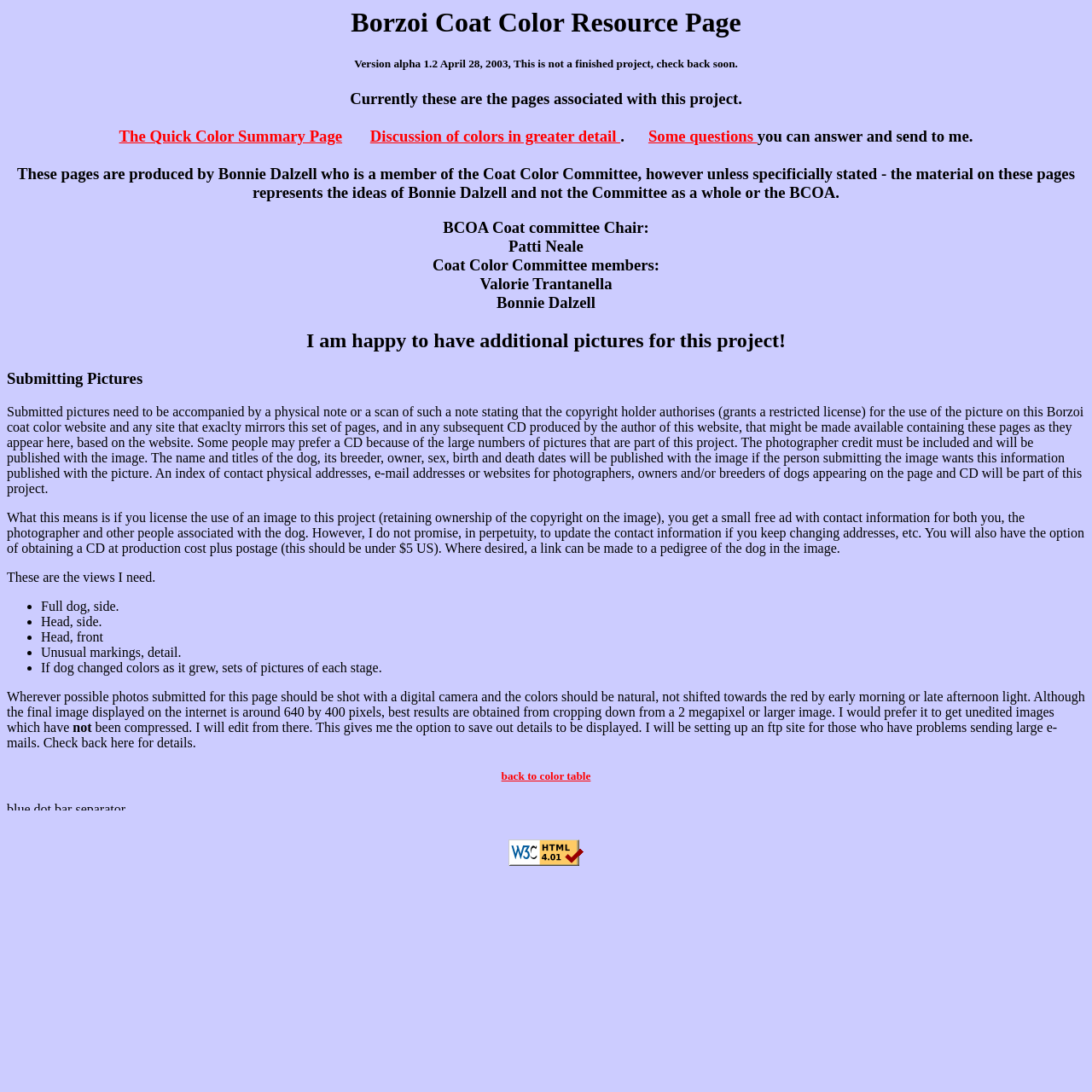Using the provided element description, identify the bounding box coordinates as (top-left x, top-left y, bottom-right x, bottom-right y). Ensure all values are between 0 and 1. Description: The Quick Color Summary Page

[0.109, 0.117, 0.313, 0.133]